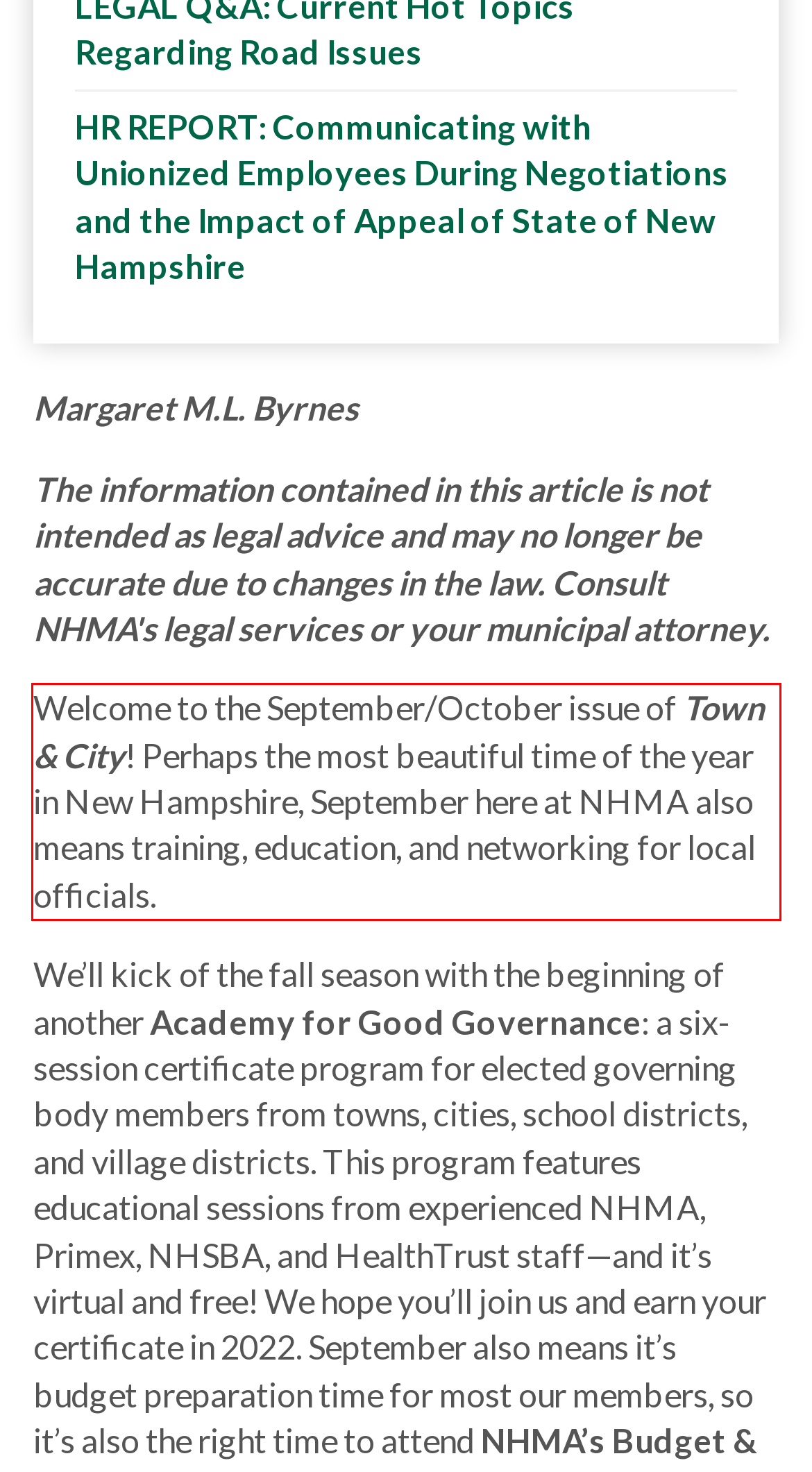There is a screenshot of a webpage with a red bounding box around a UI element. Please use OCR to extract the text within the red bounding box.

Welcome to the September/October issue of Town & City! Perhaps the most beautiful time of the year in New Hampshire, September here at NHMA also means training, education, and networking for local officials.